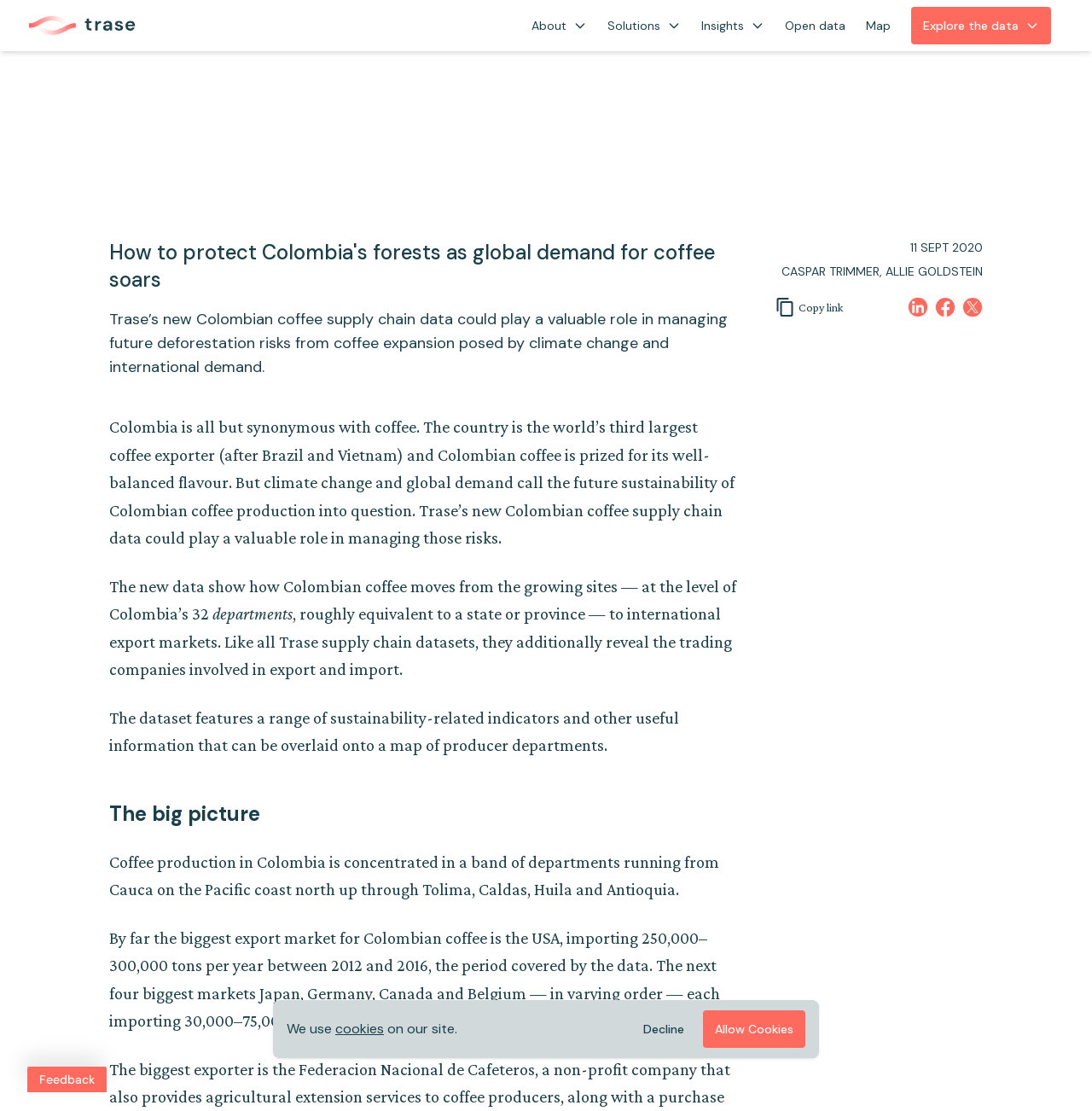Specify the bounding box coordinates of the area that needs to be clicked to achieve the following instruction: "Go to the Insights page".

[0.642, 0.015, 0.7, 0.031]